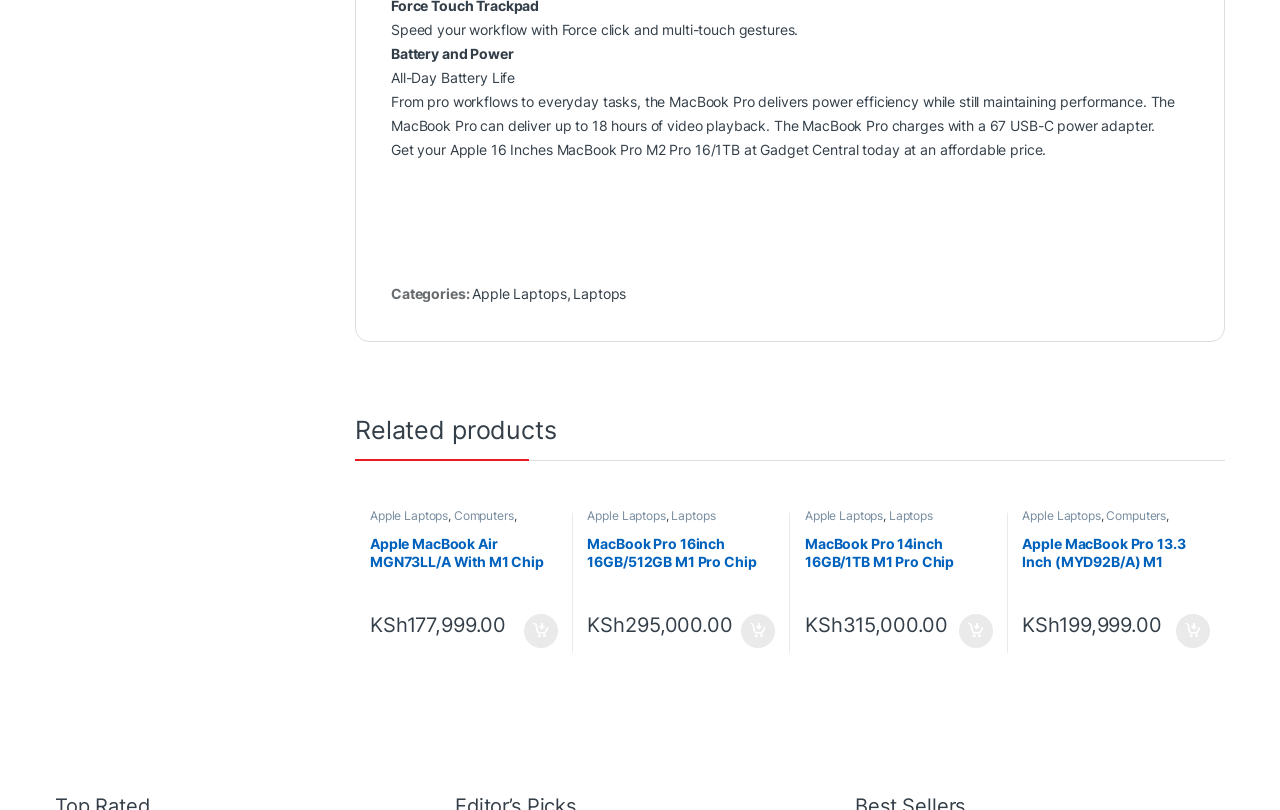Please give the bounding box coordinates of the area that should be clicked to fulfill the following instruction: "Explore 'Laptops' category". The coordinates should be in the format of four float numbers from 0 to 1, i.e., [left, top, right, bottom].

[0.448, 0.352, 0.489, 0.373]